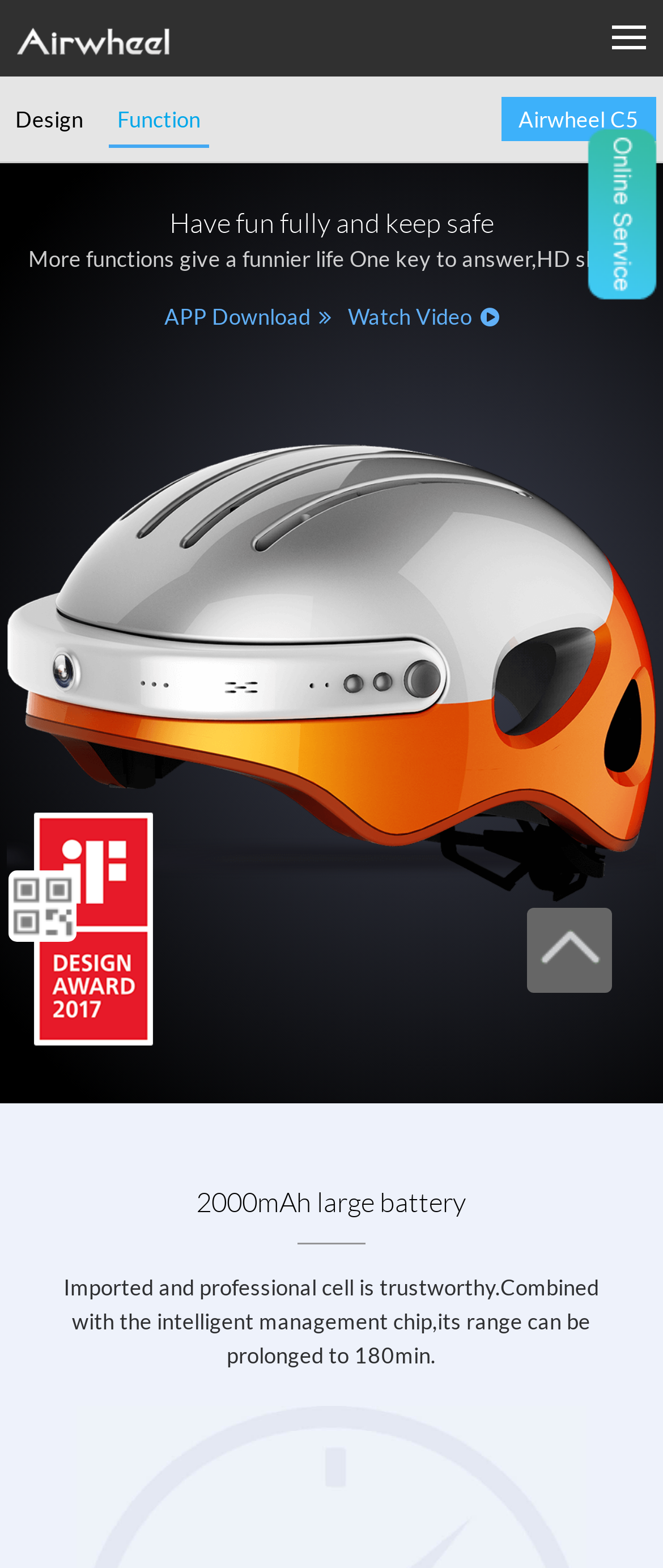Answer in one word or a short phrase: 
What is the name of the smart helmet?

Airwheel C5